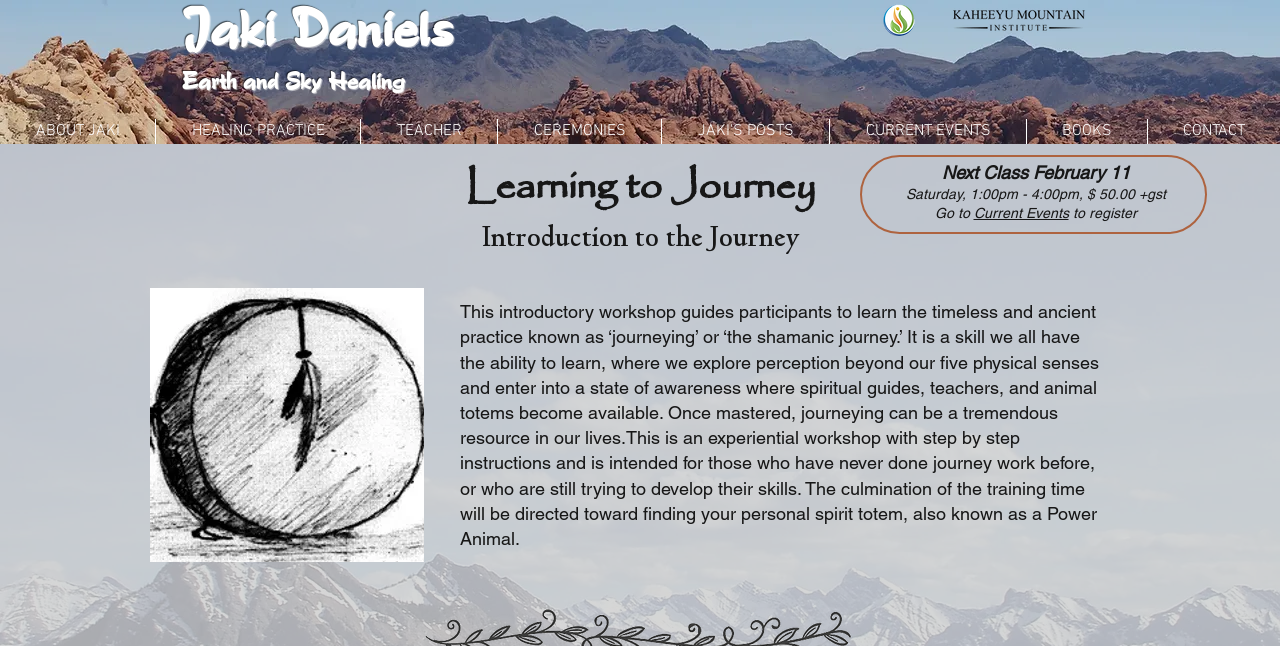What is the topic of the introductory workshop?
Relying on the image, give a concise answer in one word or a brief phrase.

Journeying